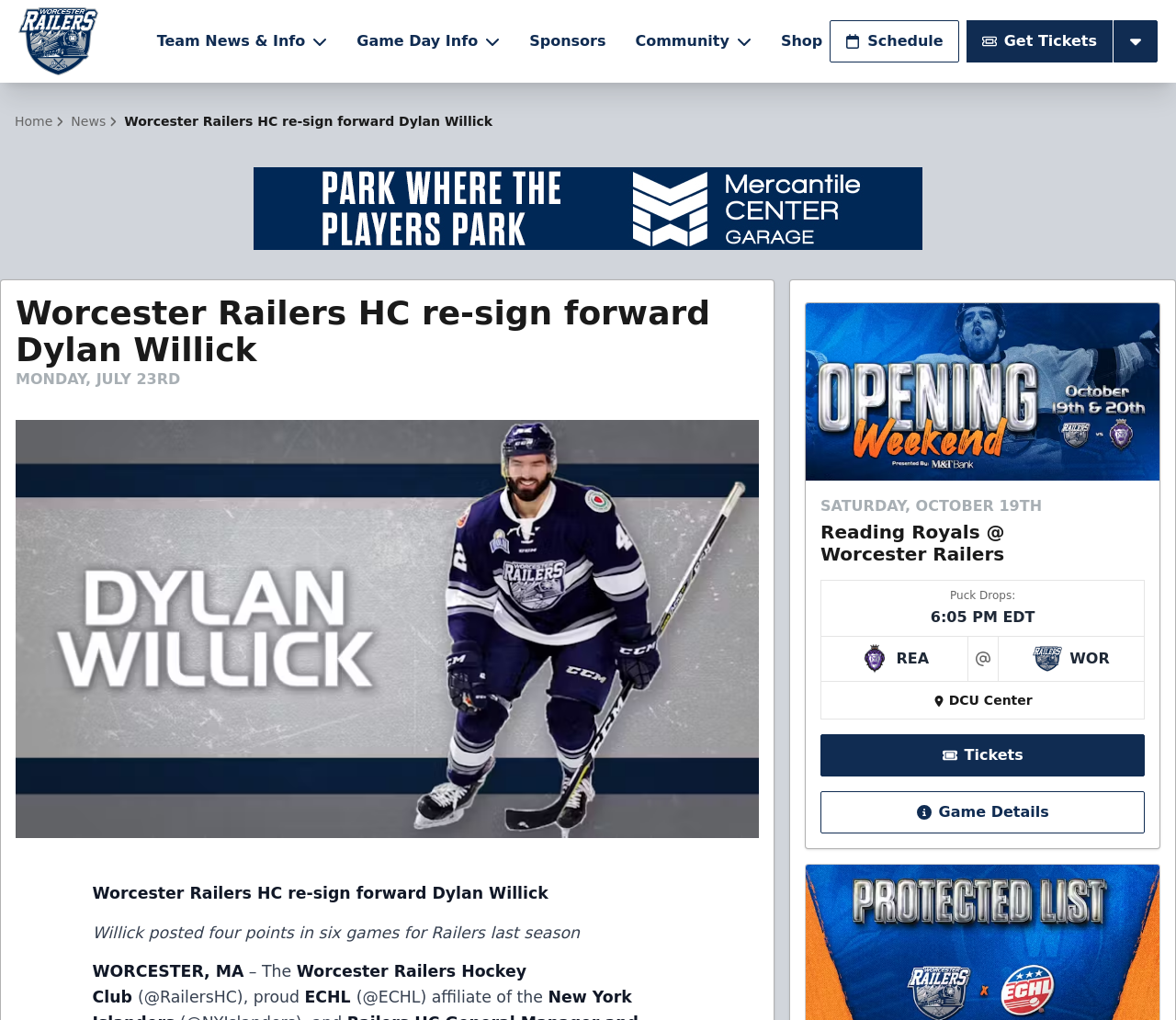Find and extract the text of the primary heading on the webpage.

Worcester Railers HC re-sign forward Dylan Willick